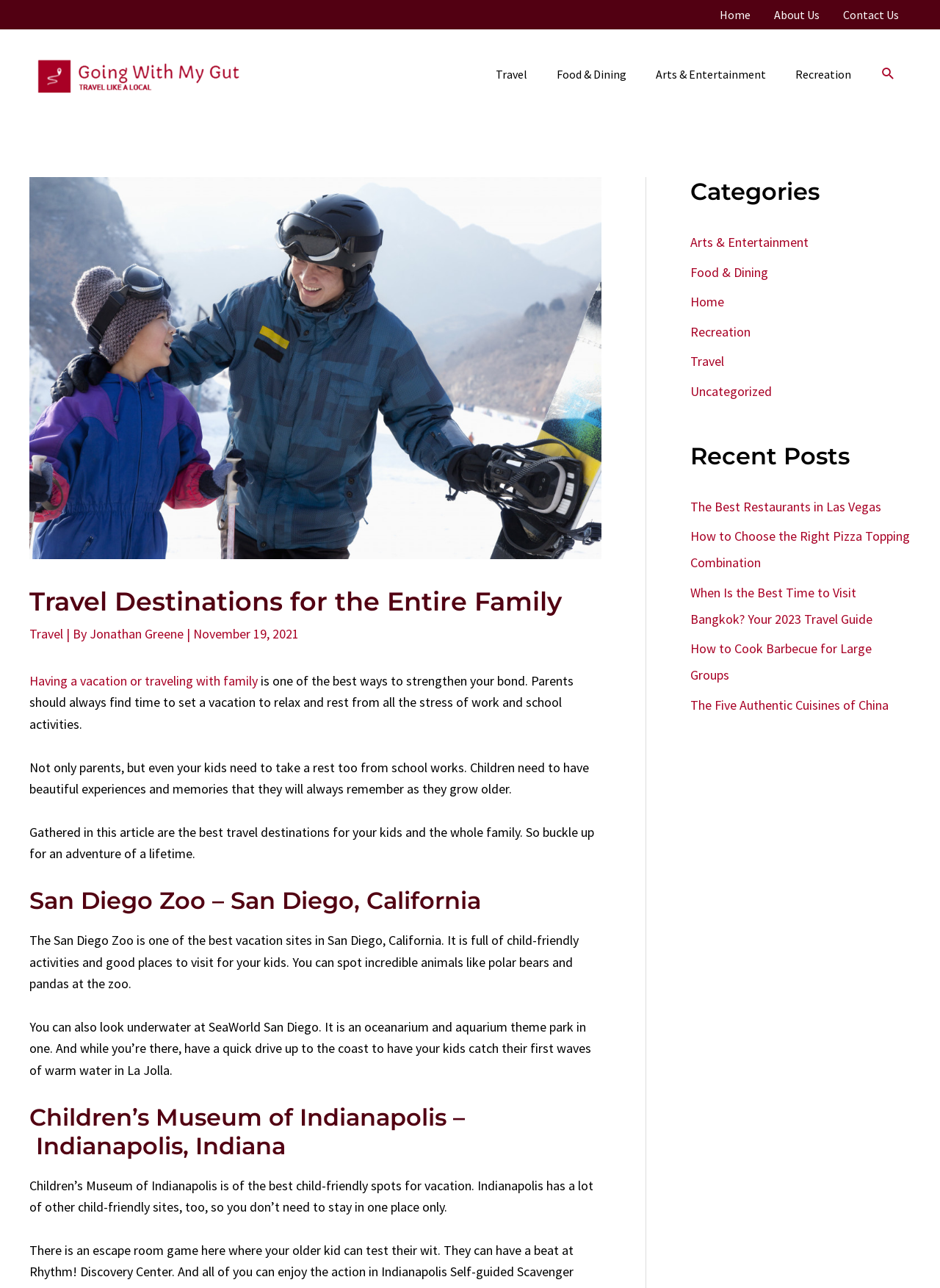Calculate the bounding box coordinates of the UI element given the description: "alt="Going With My Gut"".

[0.031, 0.052, 0.266, 0.065]